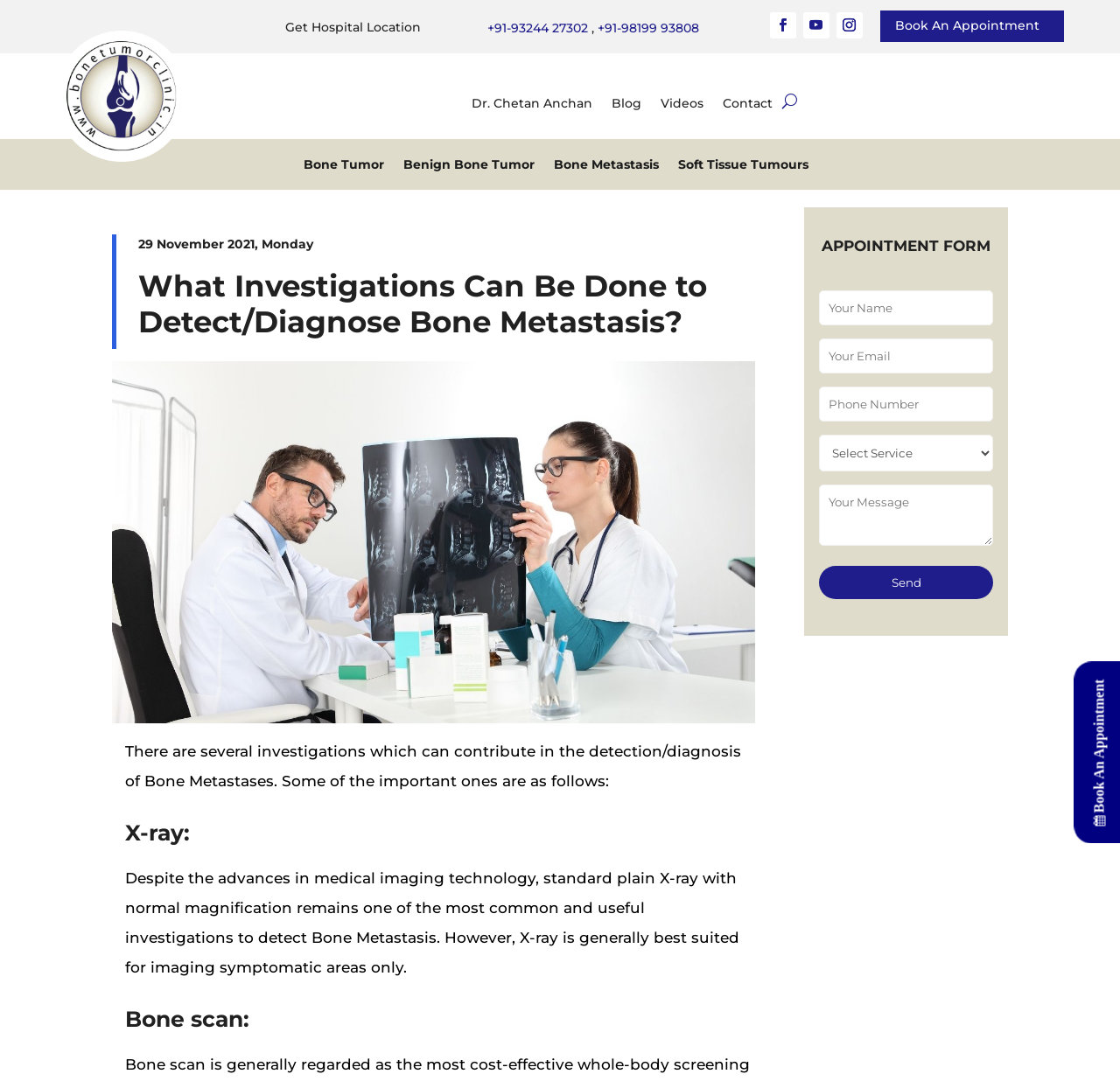Explain the webpage in detail, including its primary components.

This webpage is about detecting and diagnosing bone metastases. At the top, there is a heading that reads "What Investigations Can Be Done to Detect/Diagnose Bone Metastasis?" followed by a table with hospital location information and phone numbers. 

On the top-right side, there are several icons and links, including "Get Hospital Location", phone numbers, and social media links. Below these, there are five links to different topics, including "Bone Tumor", "Benign Bone Tumor", "Bone Metastasis", and "Soft Tissue Tumours".

The main content of the webpage is divided into sections, each with a heading. The first section explains that there are several investigations that can contribute to the detection and diagnosis of bone metastases. 

Below this, there is an image related to detecting bone metastasis. The following sections have headings "X-ray" and "Bone scan", which provide information about these investigations. 

On the right side of the webpage, there is a form to book an appointment, with fields to enter name, email, phone number, and other details. There is also a "Send" button at the bottom of the form. 

At the bottom of the webpage, there is a link to book an appointment again. Overall, the webpage provides information about detecting and diagnosing bone metastases and allows users to book an appointment with a doctor.